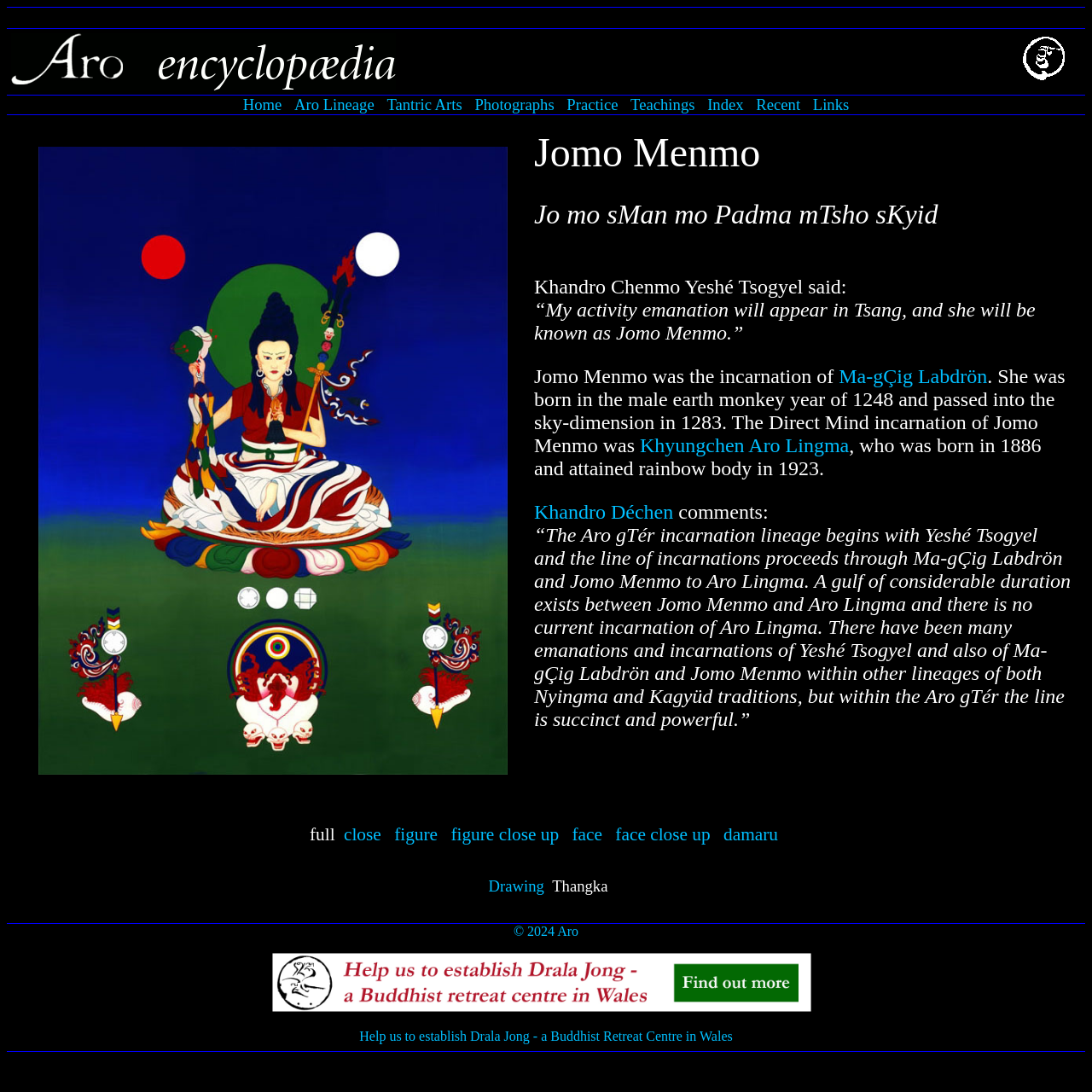Analyze the image and deliver a detailed answer to the question: What is the year of passing of Jomo Menmo?

According to the webpage content, Jomo Menmo passed into the sky-dimension in 1283, as stated in the text 'She was born in the male earth monkey year of 1248 and passed into the sky-dimension in 1283'.